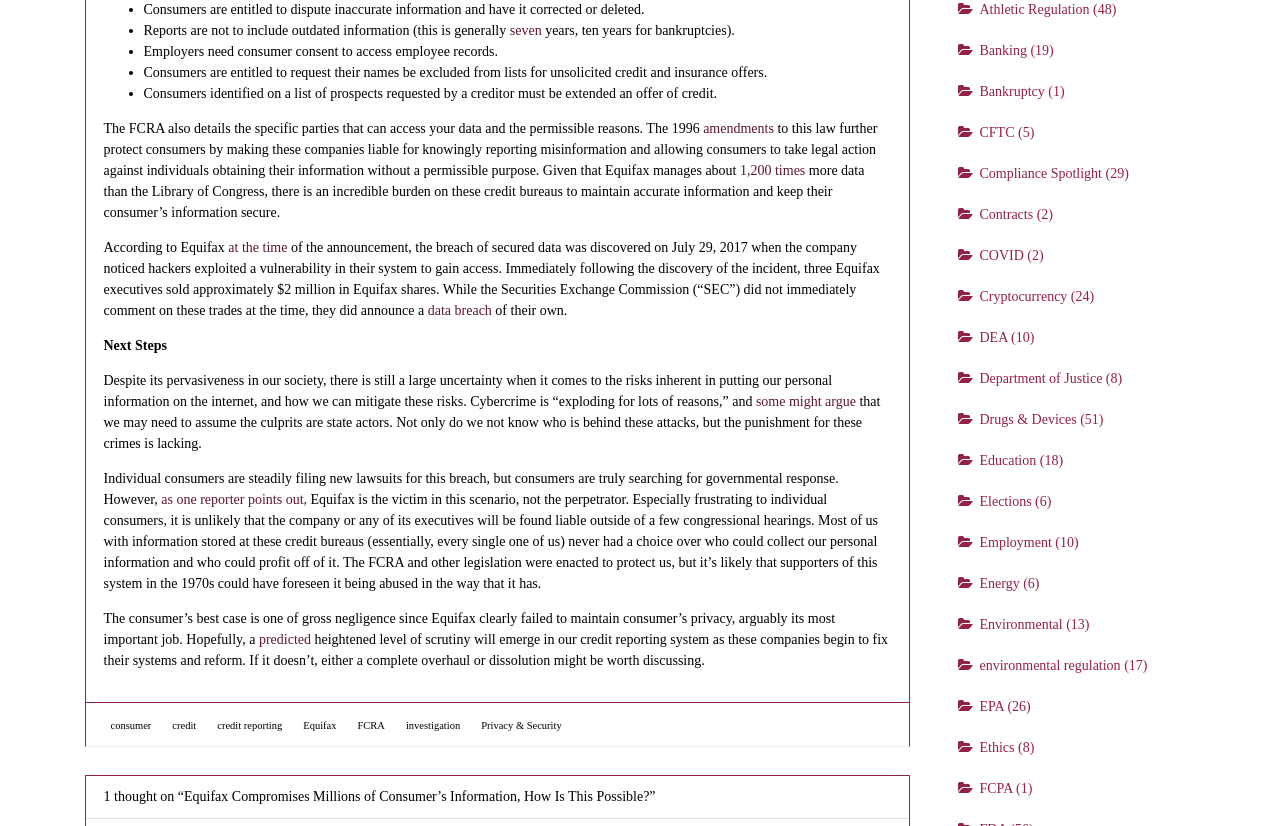Use the information in the screenshot to answer the question comprehensively: What is the main topic of this webpage?

The webpage discusses the Equifax data breach, its implications, and the laws related to credit reporting, such as the FCRA. The text explains the consequences of the breach and the responsibilities of credit bureaus like Equifax.